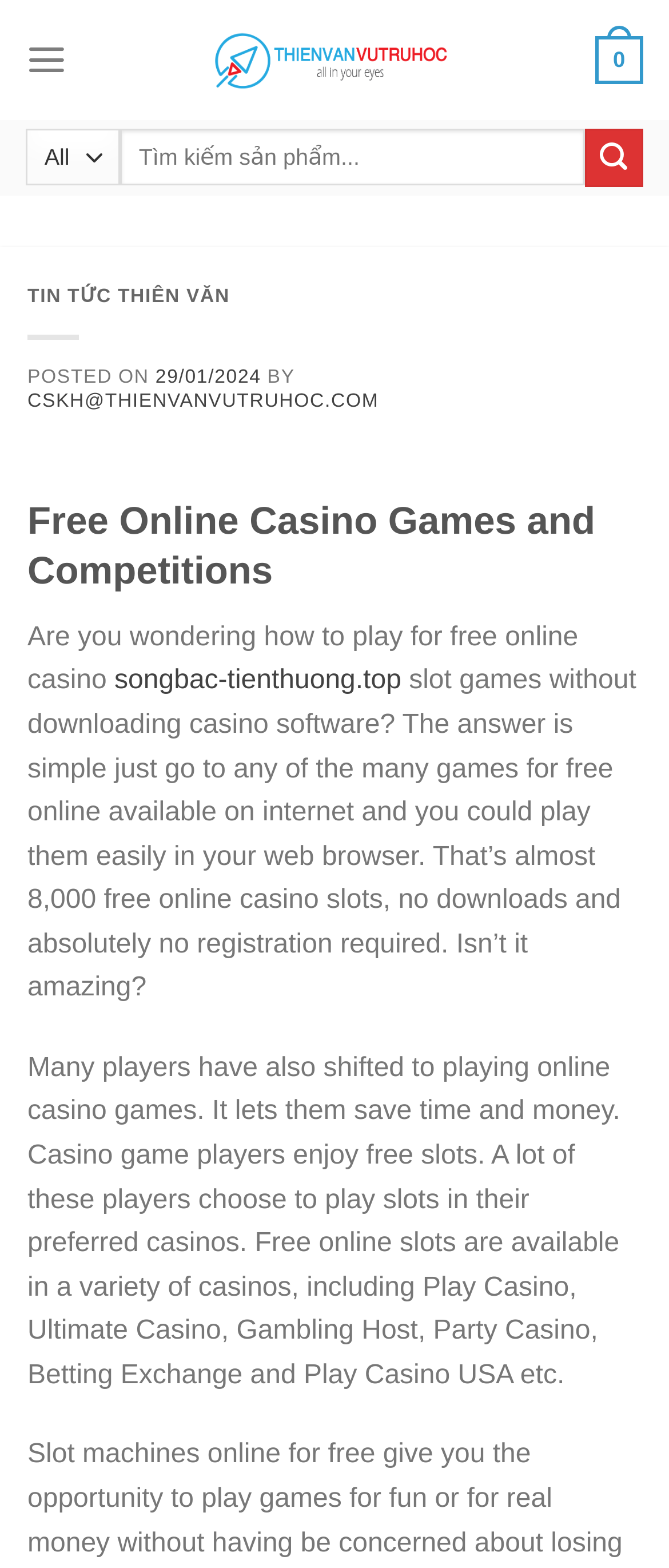Based on the element description Tin tức thiên văn, identify the bounding box coordinates for the UI element. The coordinates should be in the format (top-left x, top-left y, bottom-right x, bottom-right y) and within the 0 to 1 range.

[0.041, 0.182, 0.344, 0.196]